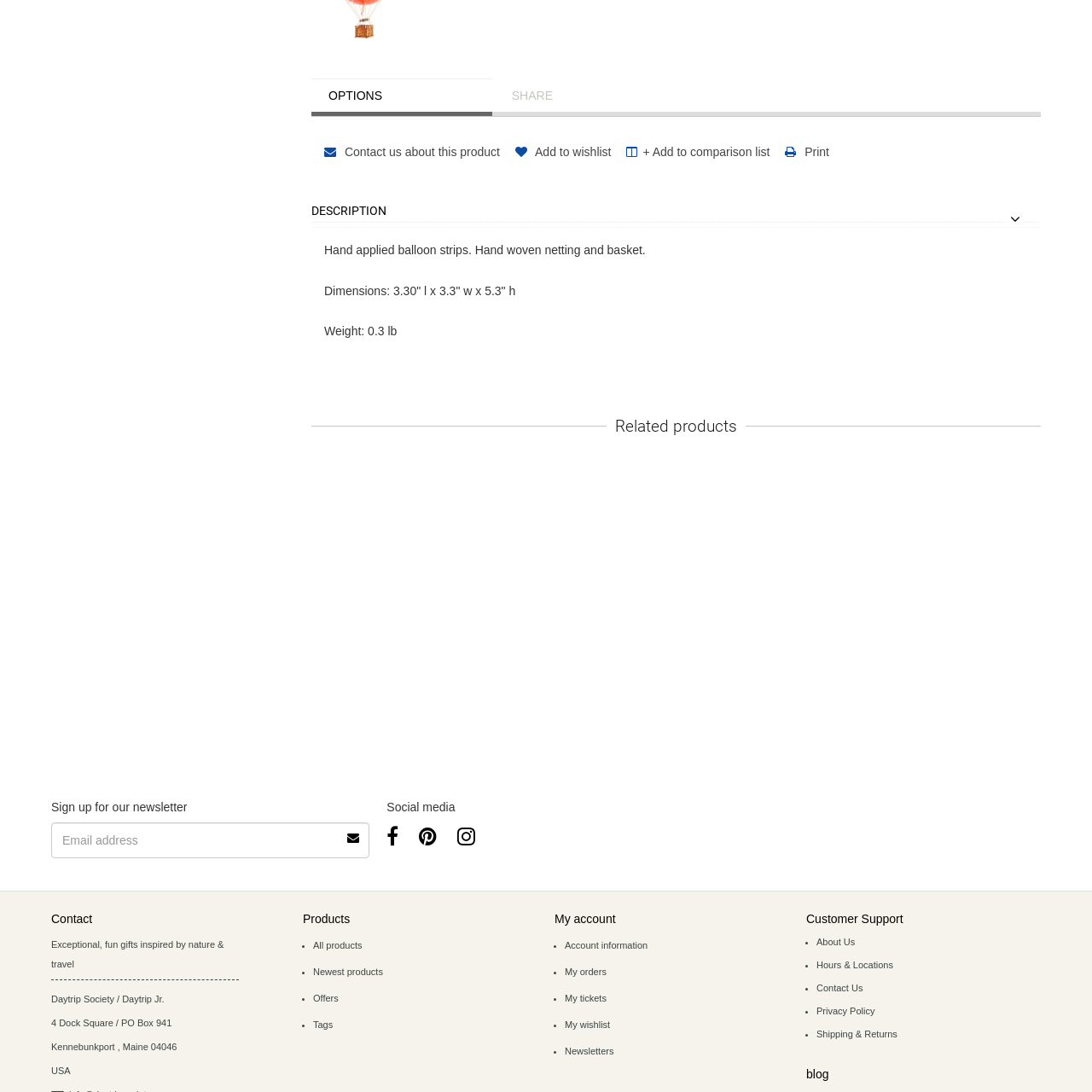Articulate a detailed description of the image inside the red frame.

The image depicts the charming "Maileg Maileg Mouse - Prince - Big Brother in Mint," a delightful plush toy designed for imaginative play. The mouse is dressed in an elegant prince outfit, featuring mint-colored clothing that embodies both whimsy and style. This collectible toy is hand-stitched, emphasizing quality craftsmanship, and is ideal for children who enjoy storytelling and role-playing.

The prince mouse and its complementary designs invite creativity and provide a unique gift option. Perfectly suited for a child's playroom or as part of a decorative arrangement, this plush prince provides endless opportunities for adventures in a fantastical world. The product is part of a larger collection, which could include other delightful characters, adding to the charming ensemble. An essential addition to any toy collection, it fosters imaginative play and nurtures creativity.